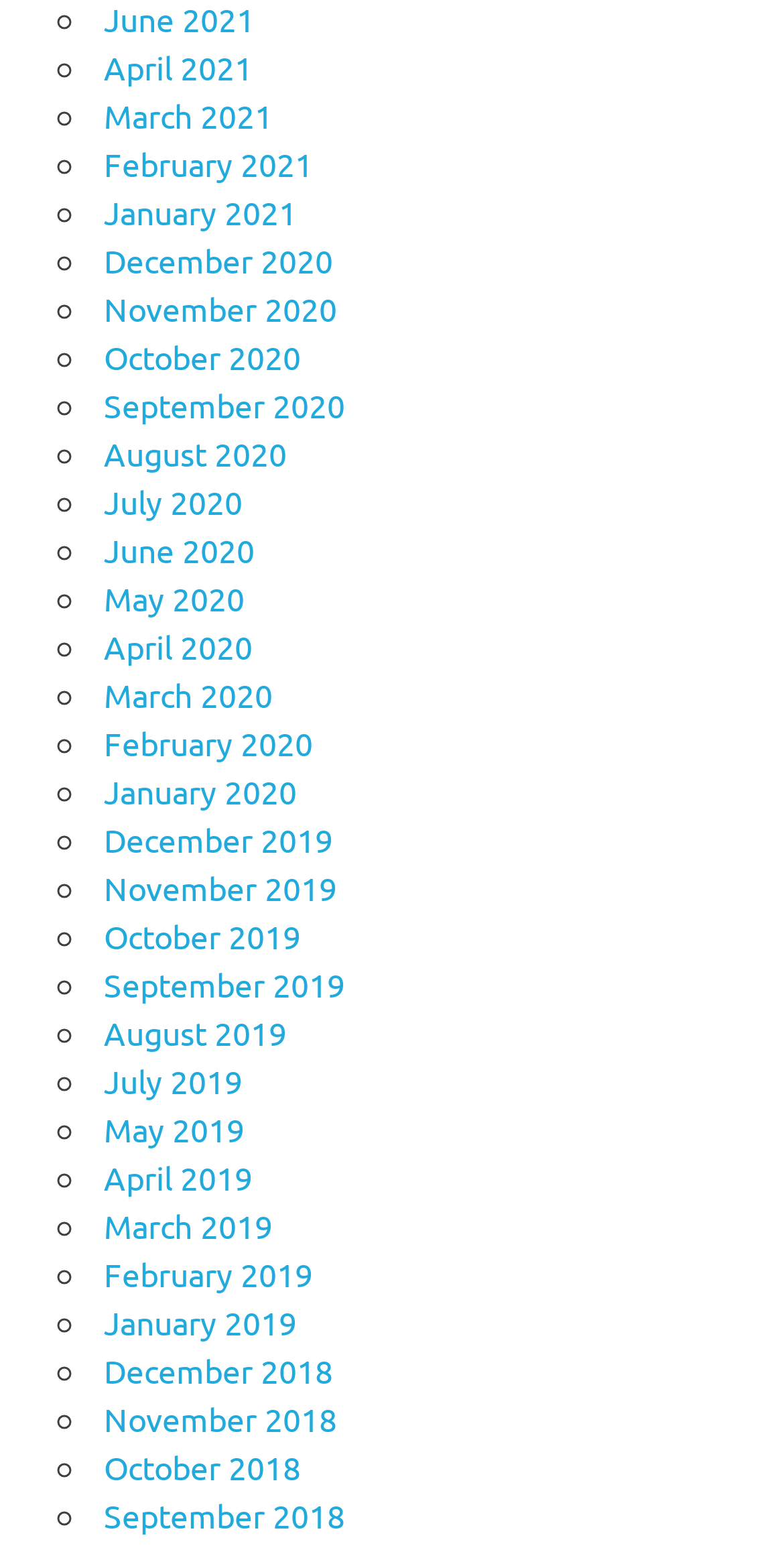Given the following UI element description: "March 2021", find the bounding box coordinates in the webpage screenshot.

[0.133, 0.123, 0.348, 0.149]